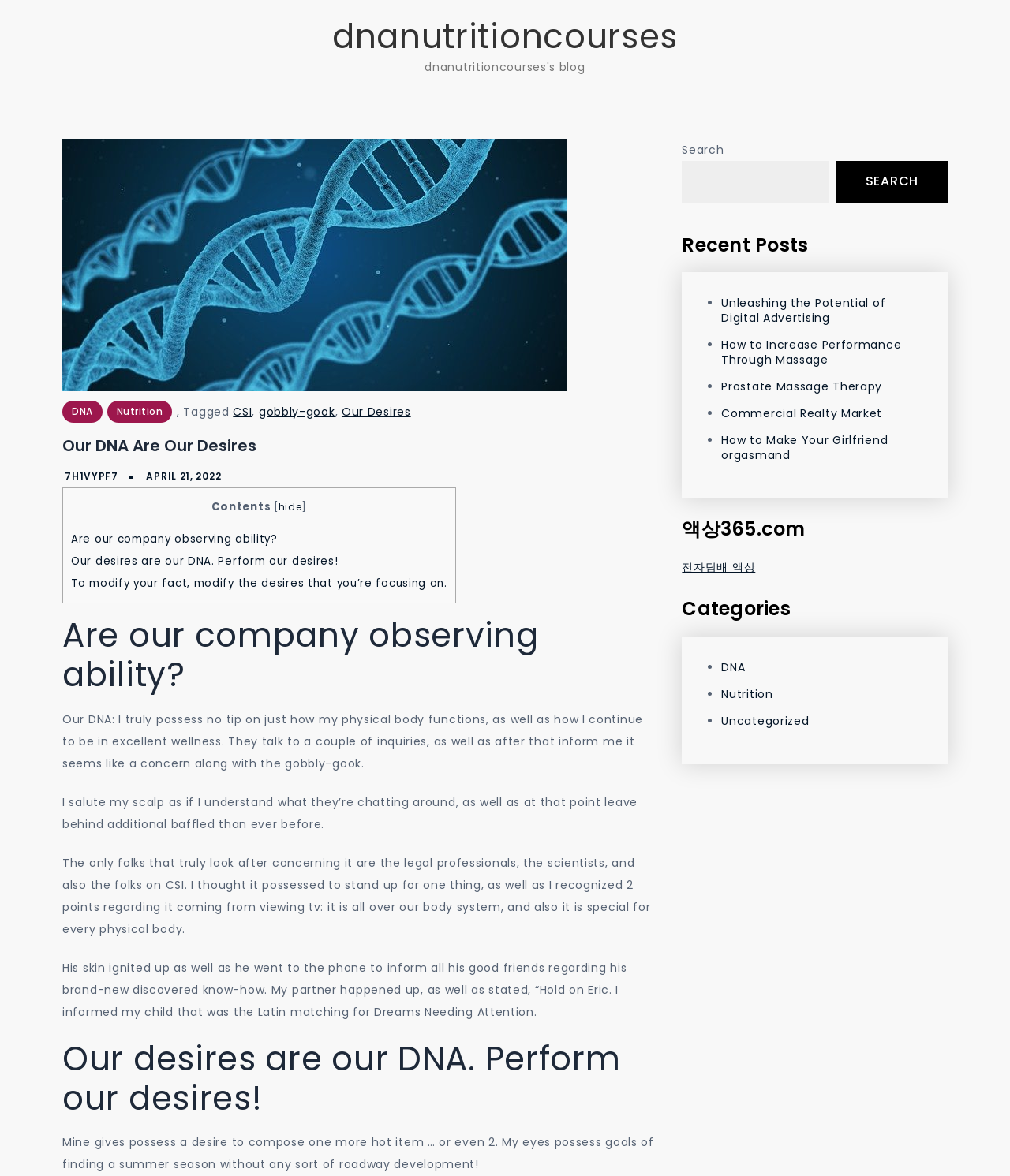Identify the bounding box coordinates for the UI element described as: "Our Desires".

[0.338, 0.343, 0.407, 0.357]